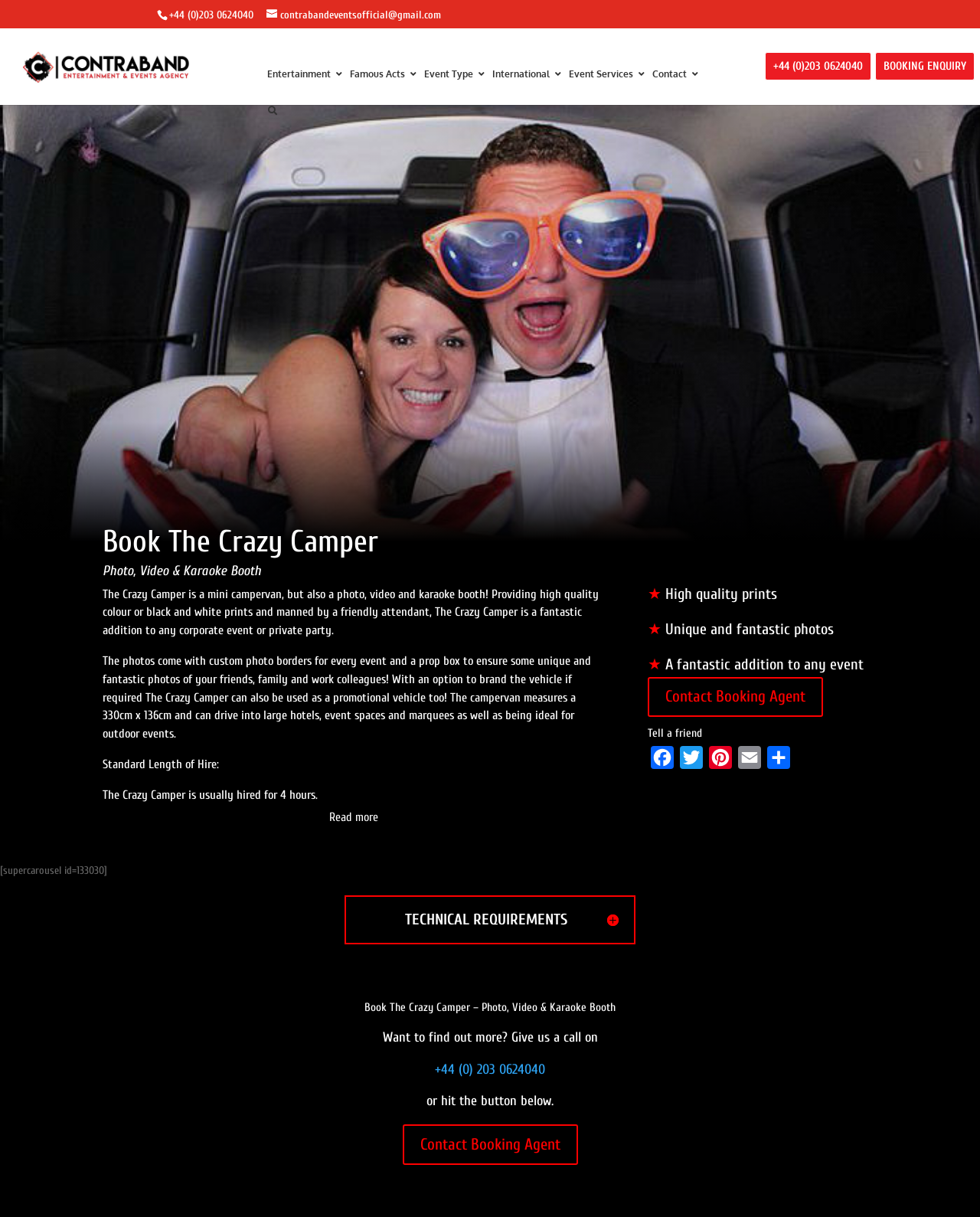How can I contact the booking agent?
Examine the image and give a concise answer in one word or a short phrase.

Call +44 (0)203 0624040